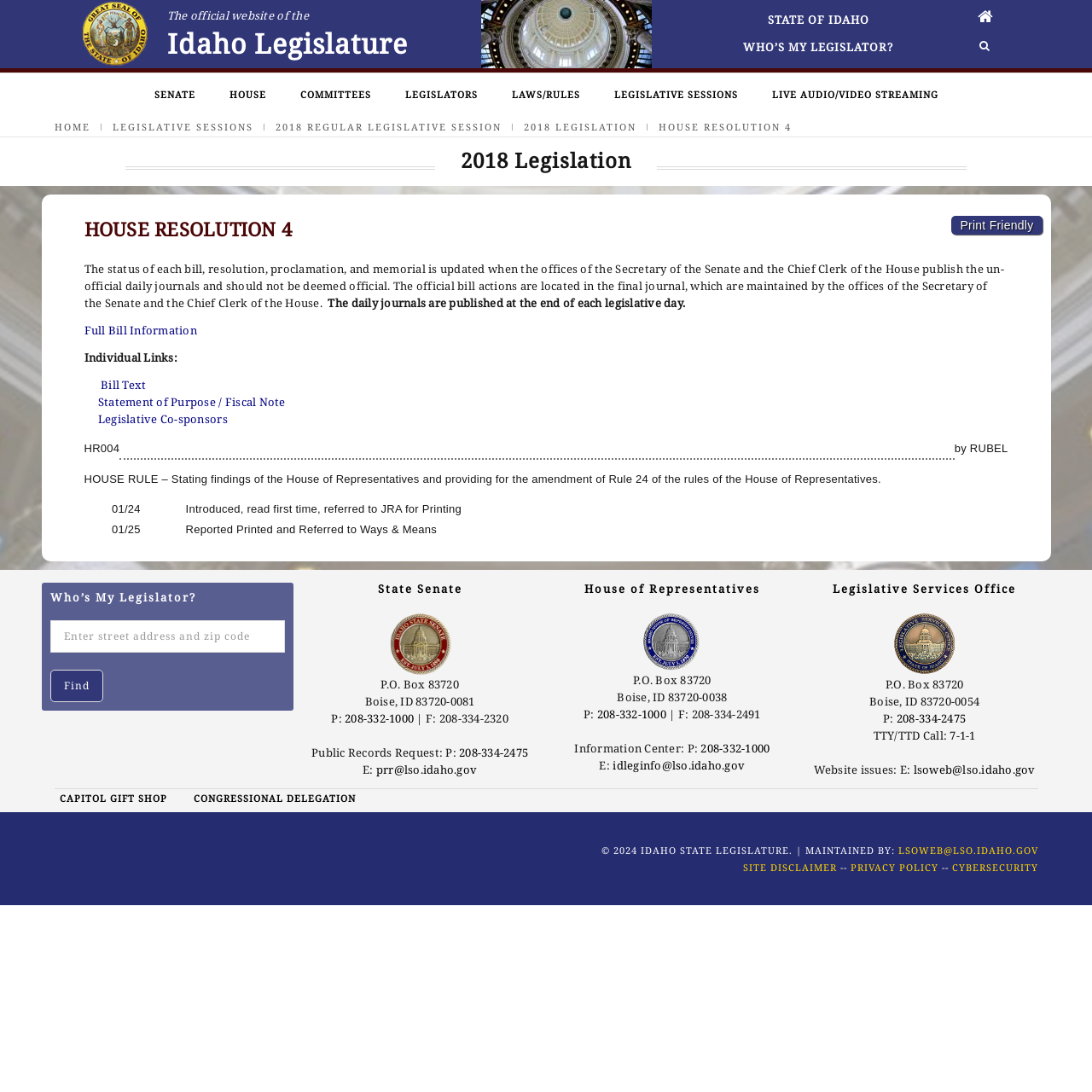Determine the bounding box coordinates for the clickable element to execute this instruction: "Click the 'Full Bill Information' link". Provide the coordinates as four float numbers between 0 and 1, i.e., [left, top, right, bottom].

[0.077, 0.295, 0.18, 0.309]